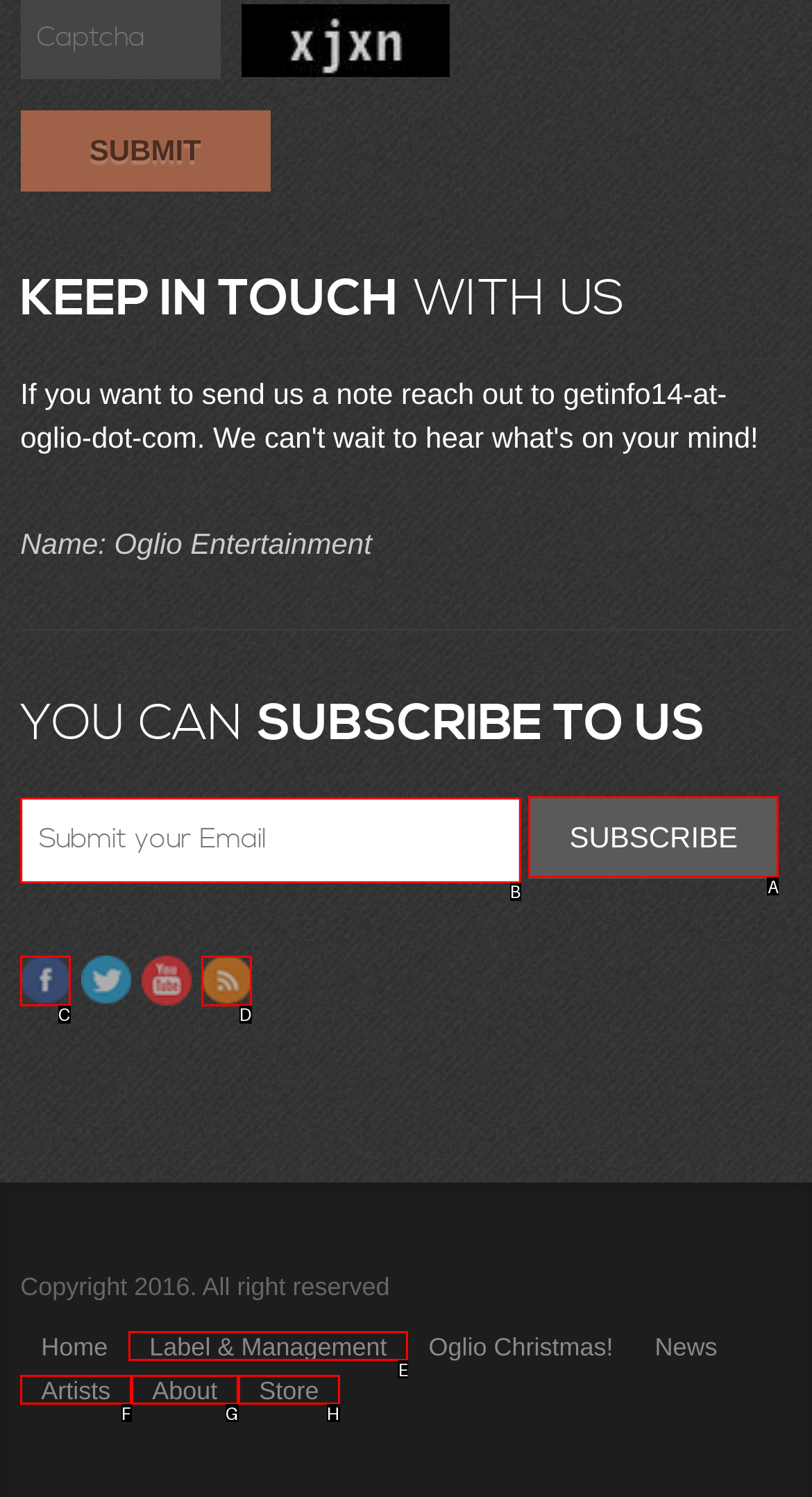Select the option that matches the description: Label & Management. Answer with the letter of the correct option directly.

E